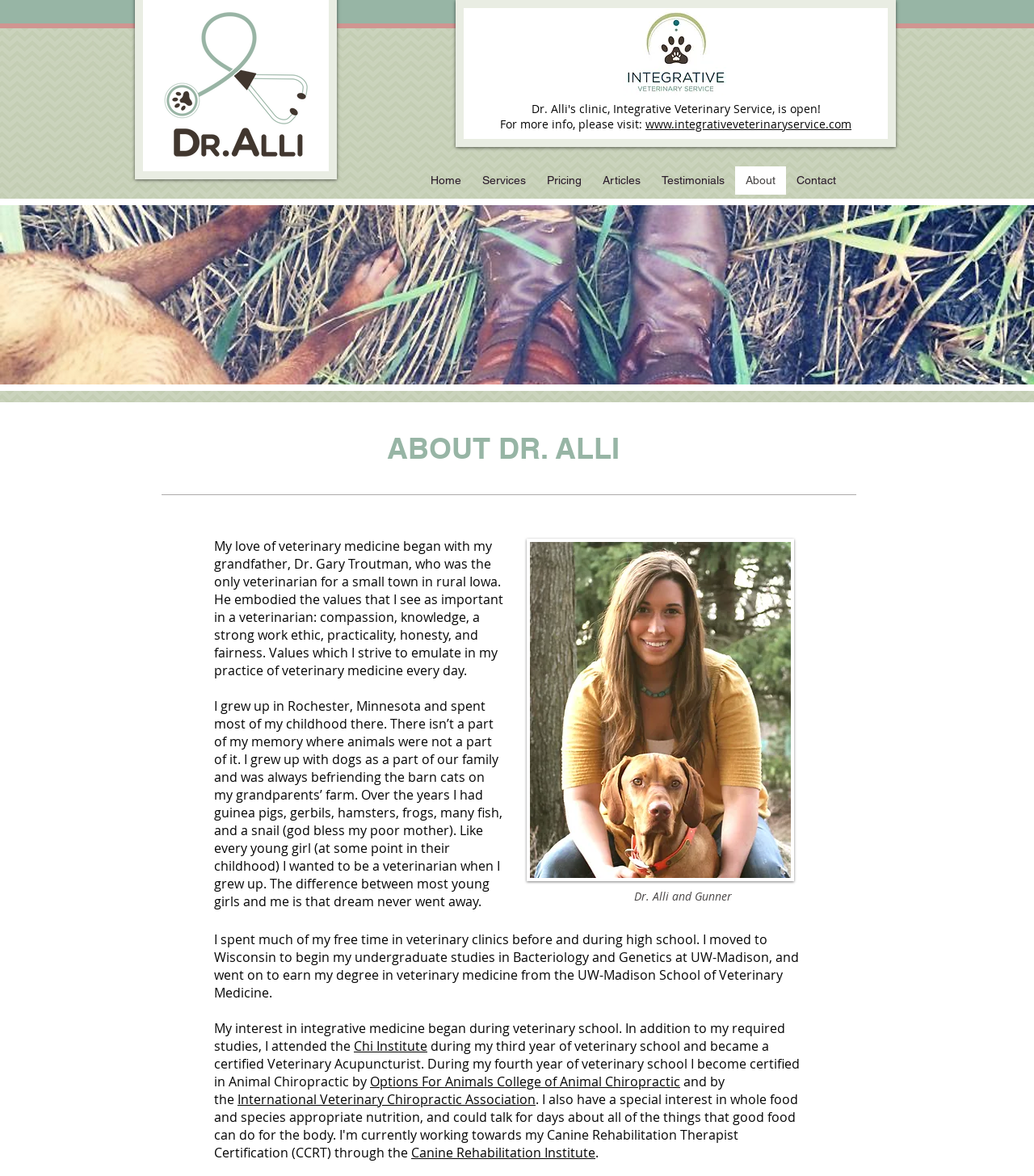Could you find the bounding box coordinates of the clickable area to complete this instruction: "Click on the 'Home' link"?

[0.406, 0.141, 0.456, 0.166]